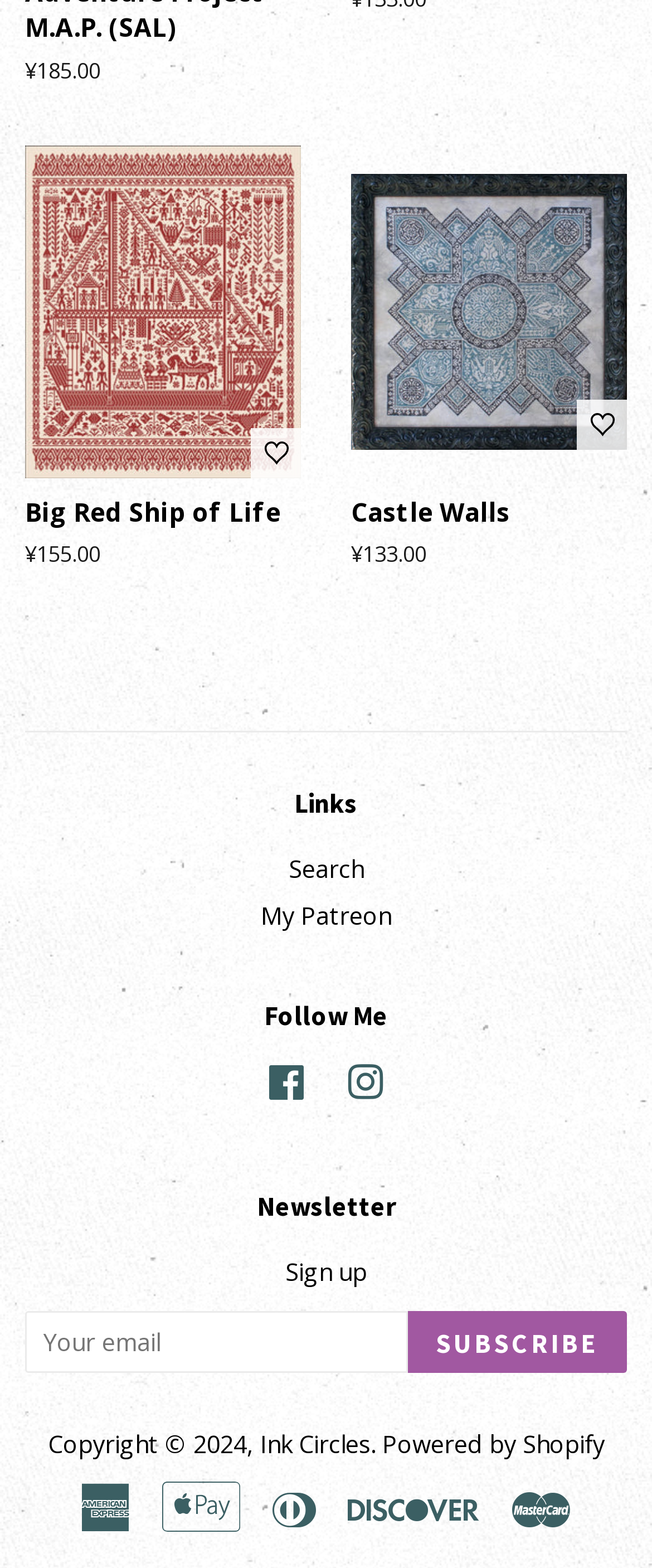Determine the bounding box coordinates of the clickable region to execute the instruction: "Add Castle Walls to Wishlist". The coordinates should be four float numbers between 0 and 1, denoted as [left, top, right, bottom].

[0.885, 0.255, 0.962, 0.287]